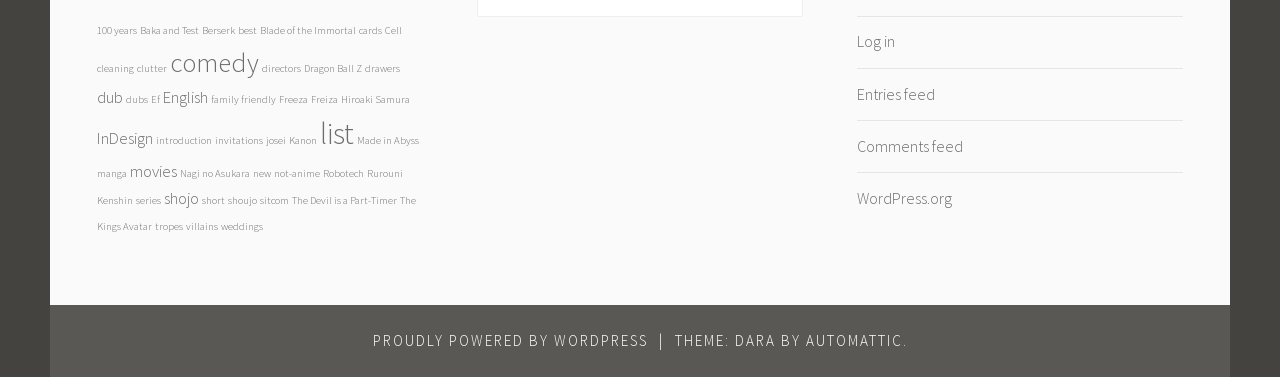Find the bounding box coordinates of the area to click in order to follow the instruction: "View 'comedy' items".

[0.133, 0.12, 0.202, 0.21]